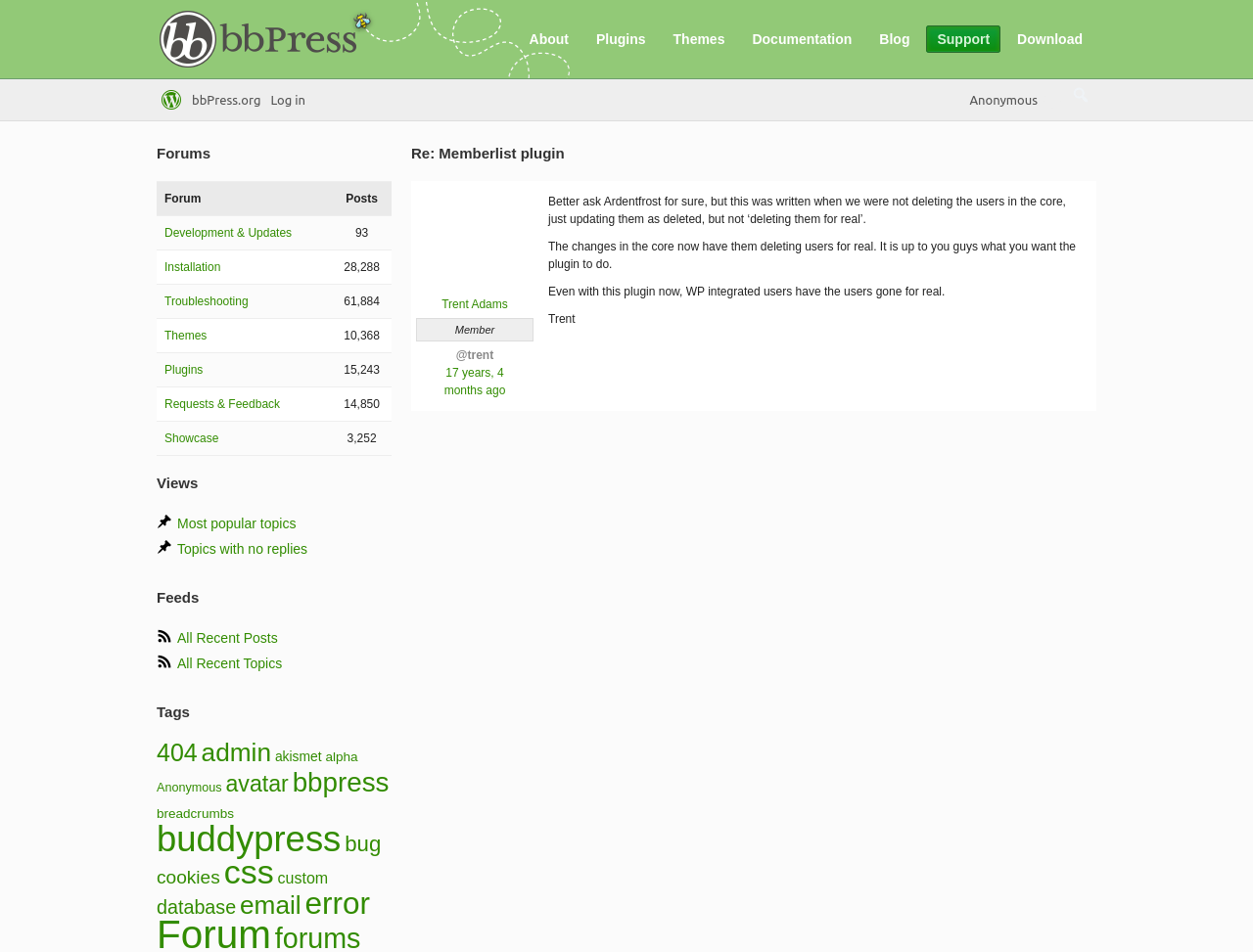Pinpoint the bounding box coordinates for the area that should be clicked to perform the following instruction: "View the 'Development & Updates' forum".

[0.131, 0.237, 0.233, 0.252]